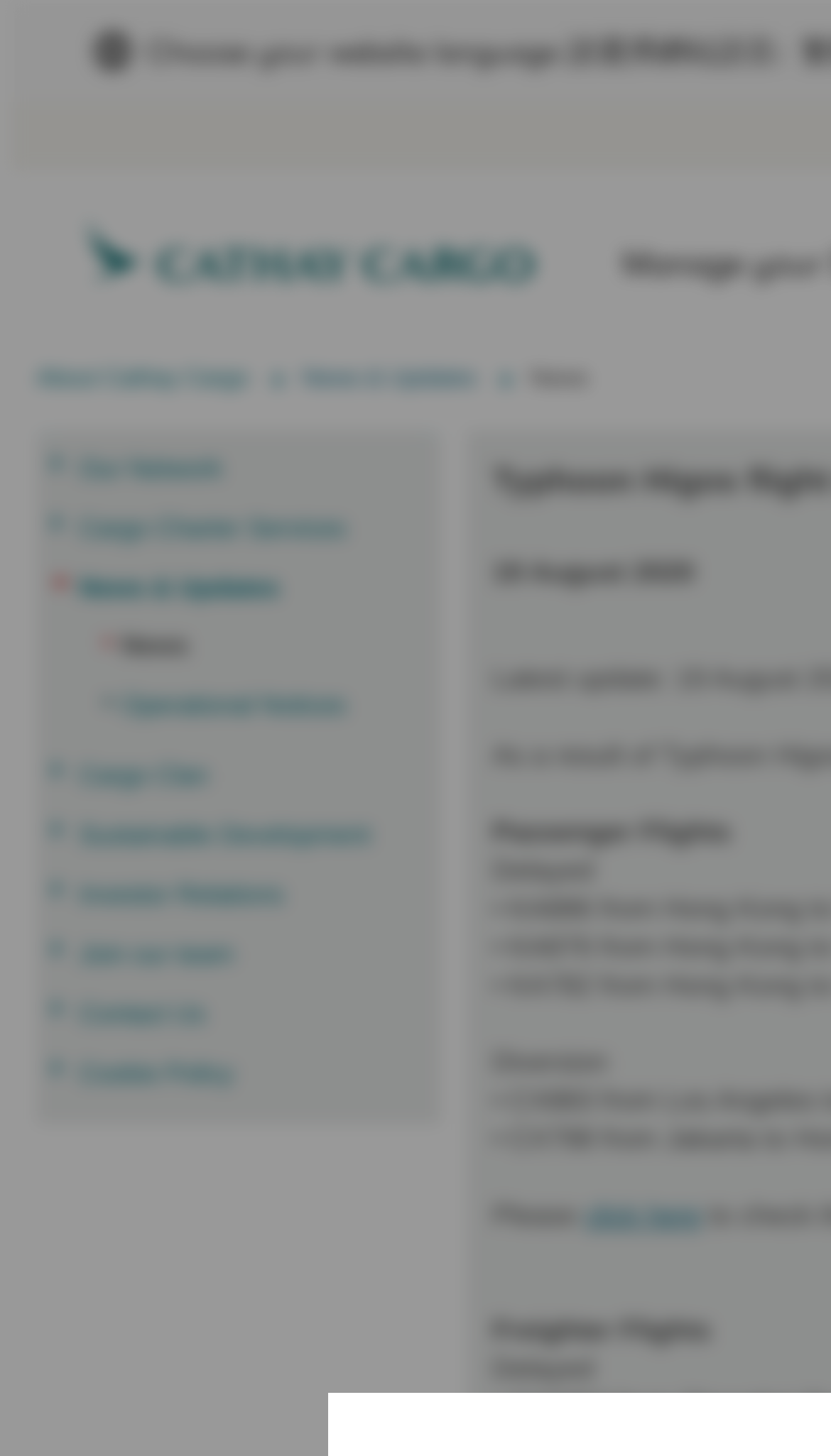Kindly determine the bounding box coordinates for the area that needs to be clicked to execute this instruction: "Check News".

[0.146, 0.433, 0.227, 0.453]